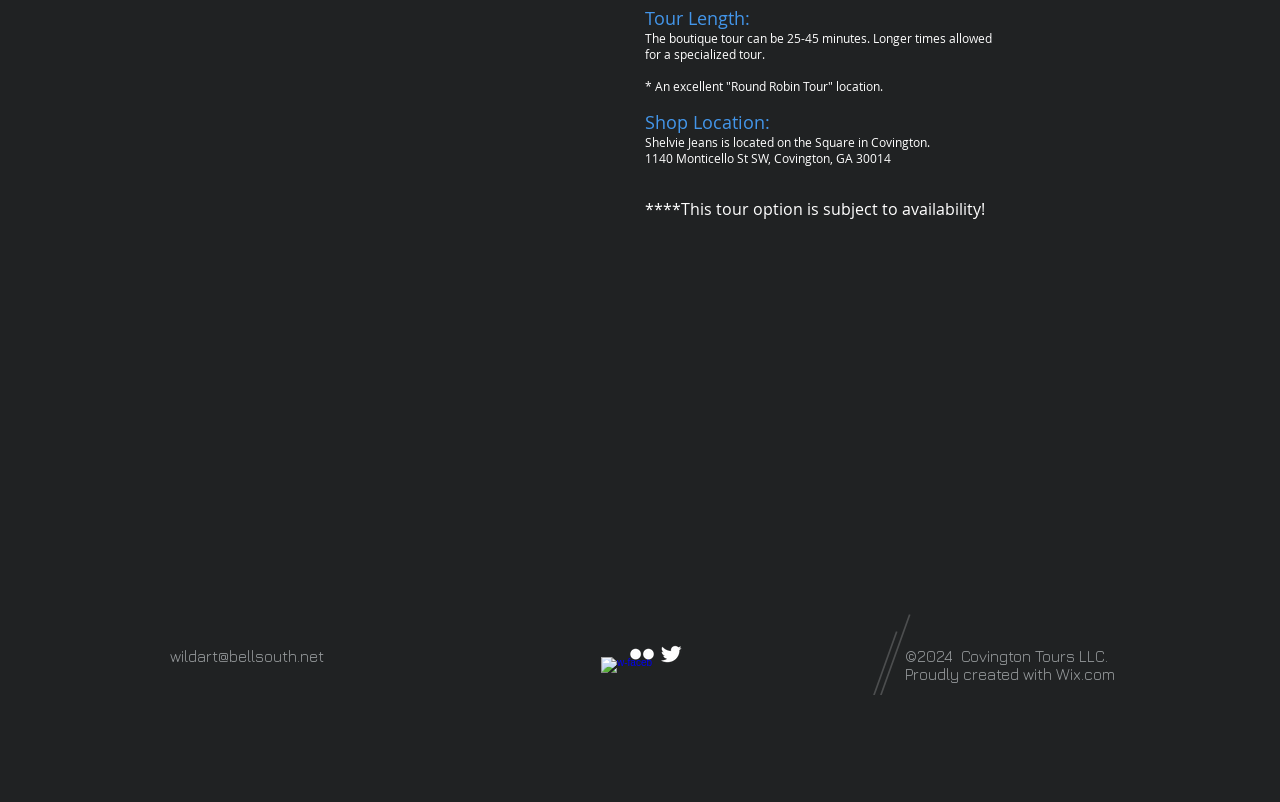From the given element description: "aria-label="Twitter Clean"", find the bounding box for the UI element. Provide the coordinates as four float numbers between 0 and 1, in the order [left, top, right, bottom].

[0.515, 0.8, 0.534, 0.83]